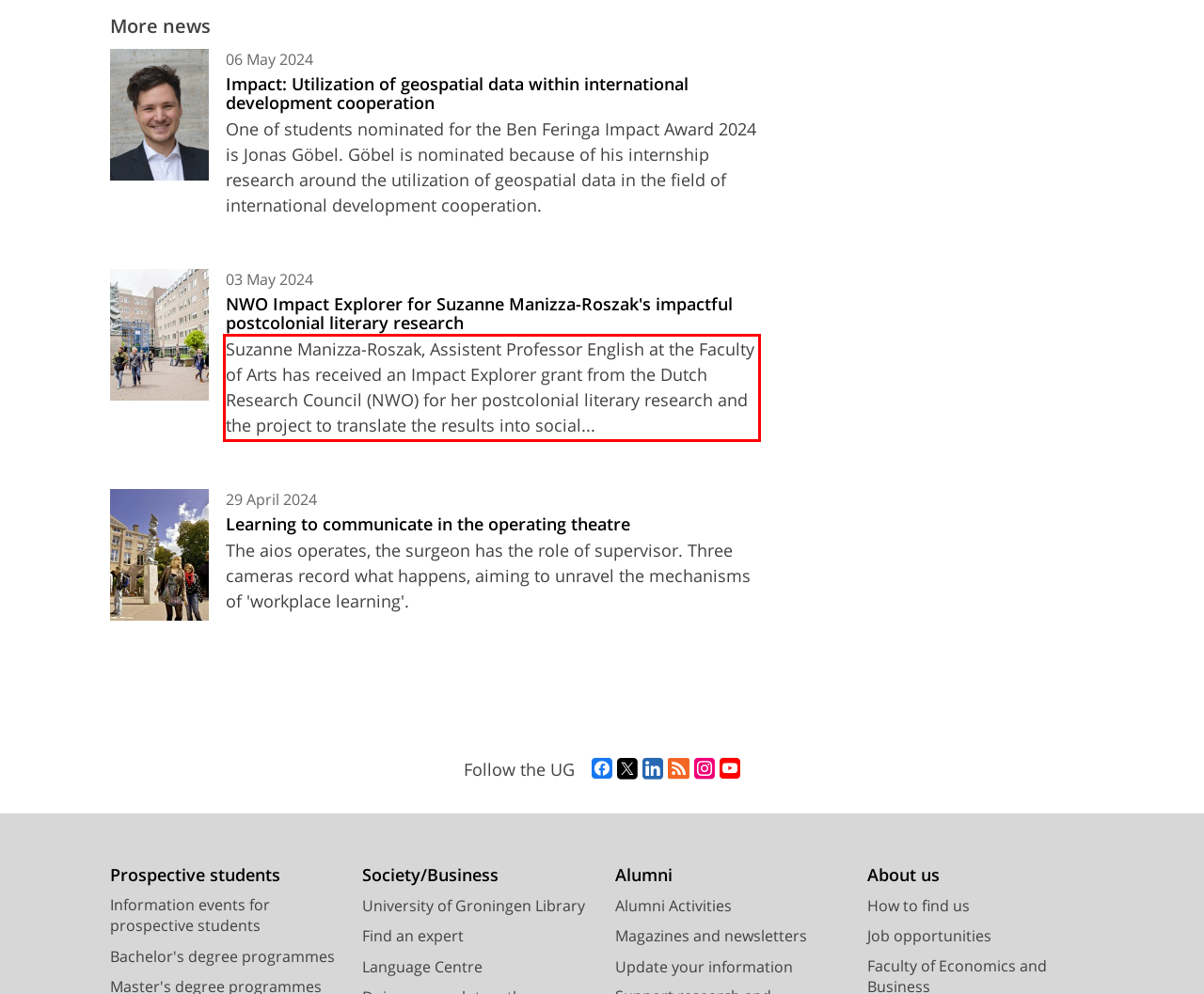You are given a webpage screenshot with a red bounding box around a UI element. Extract and generate the text inside this red bounding box.

Suzanne Manizza-Roszak, Assistent Professor English at the Faculty of Arts has received an Impact Explorer grant from the Dutch Research Council (NWO) for her postcolonial literary research and the project to translate the results into social...